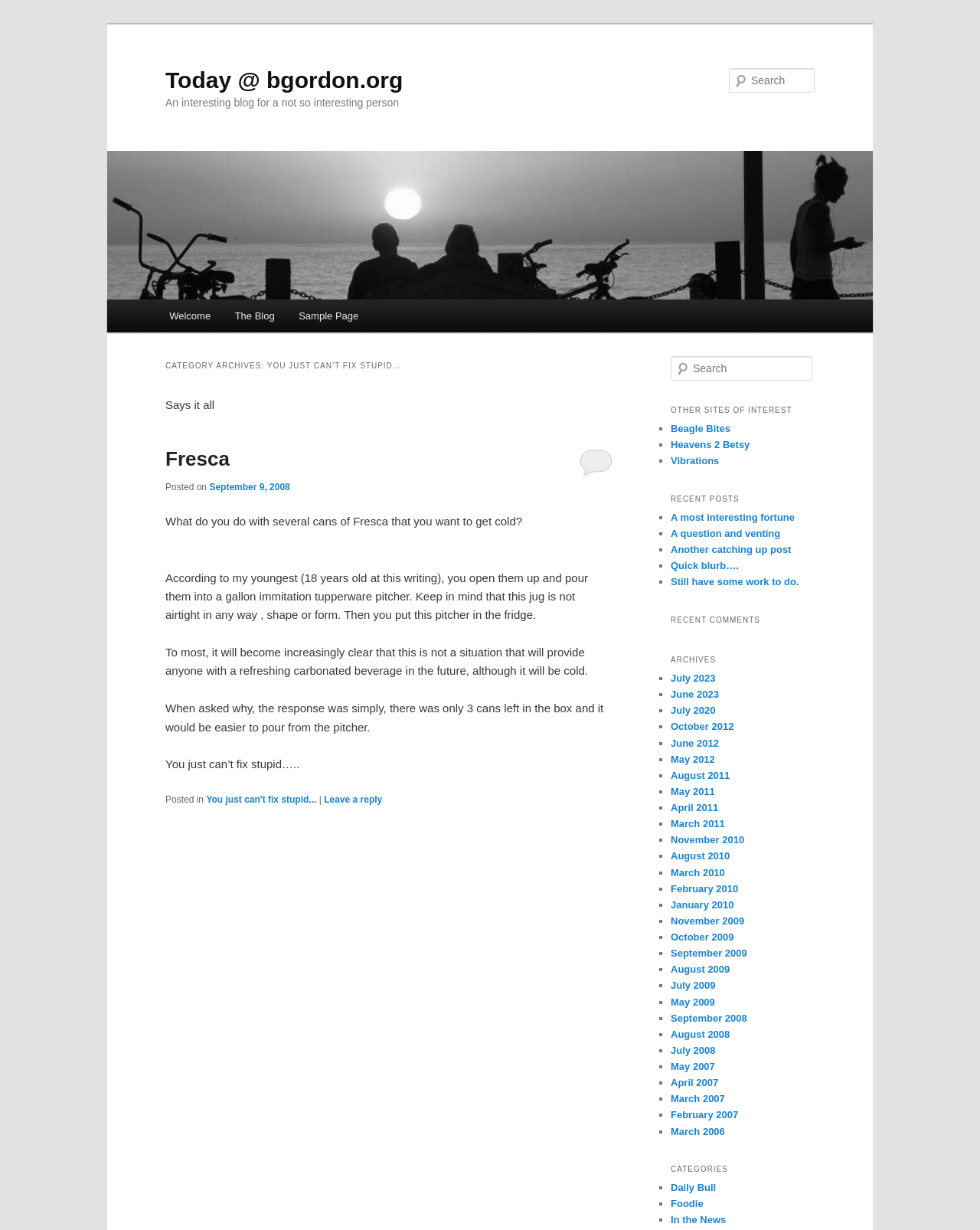Determine the bounding box coordinates of the area to click in order to meet this instruction: "Leave a reply to the post".

[0.331, 0.646, 0.39, 0.654]